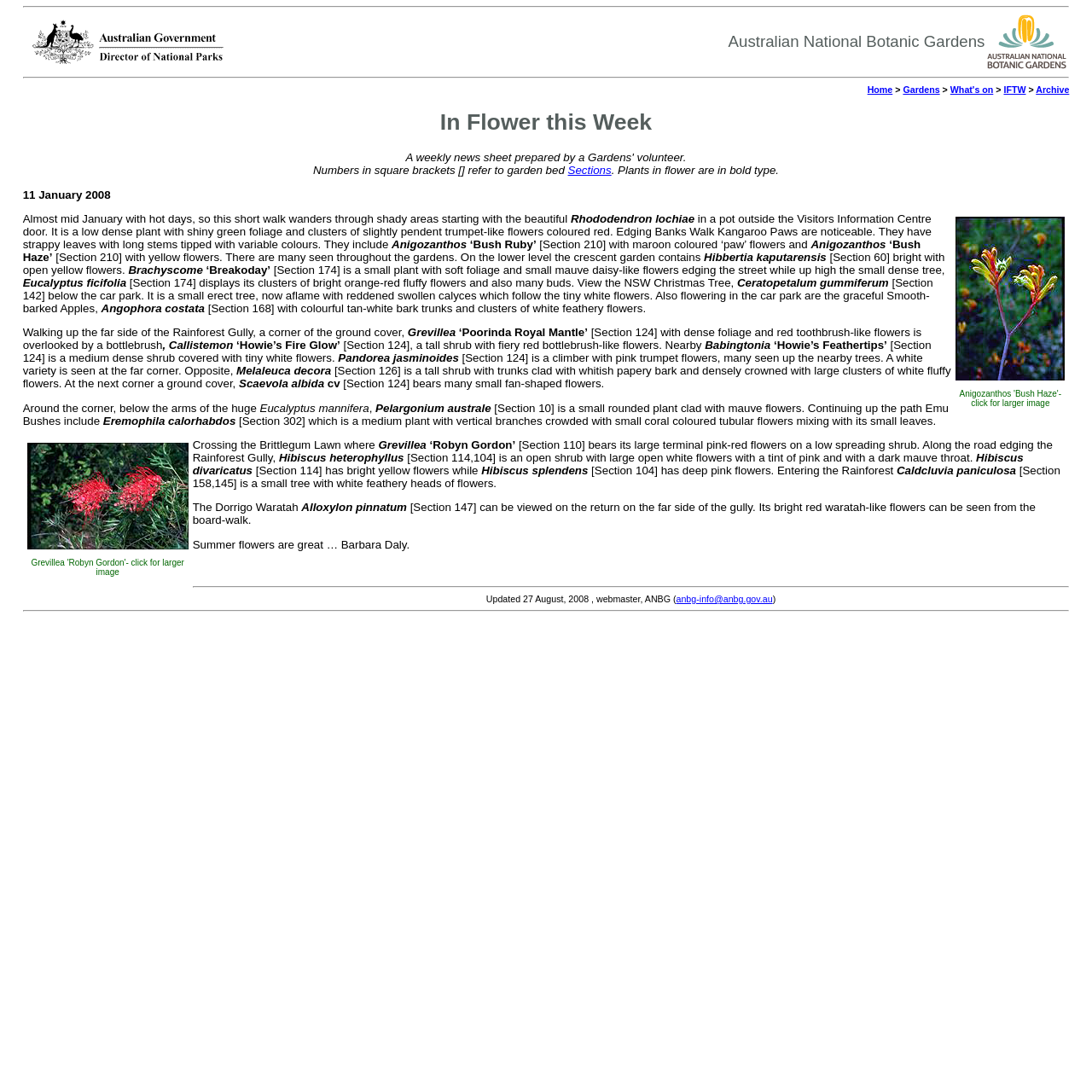What is the name of the gardens?
Look at the image and respond to the question as thoroughly as possible.

The name of the gardens can be found in the top-left corner of the webpage, inside a table cell with the text 'Australian National Botanic Gardens'.